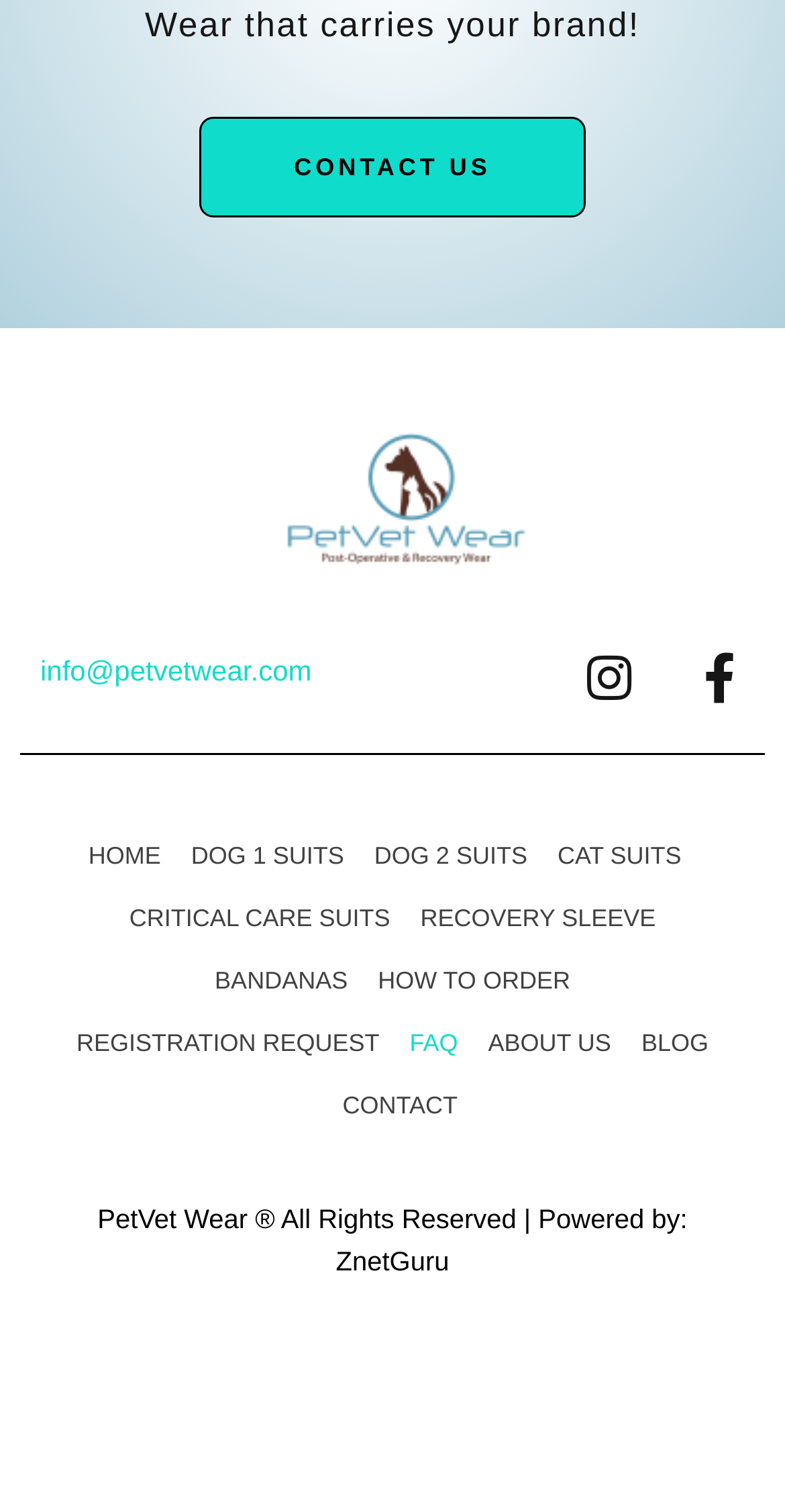Locate the bounding box coordinates of the element I should click to achieve the following instruction: "Visit Instagram page".

[0.744, 0.431, 0.808, 0.464]